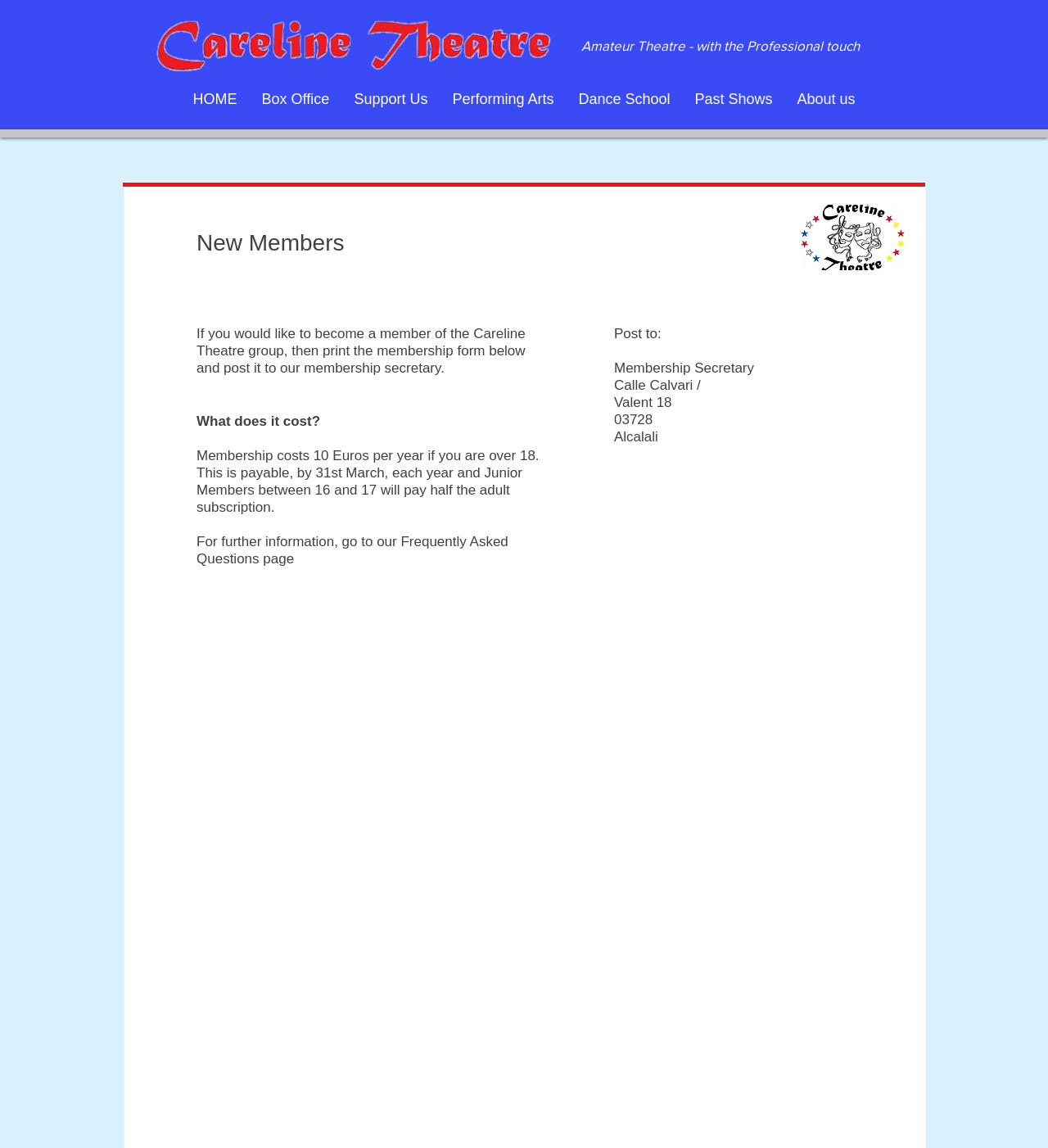How much does membership cost?
Provide a well-explained and detailed answer to the question.

I found the answer by reading the text 'Membership costs 10 Euros per year if you are over 18...' which states the cost of membership.